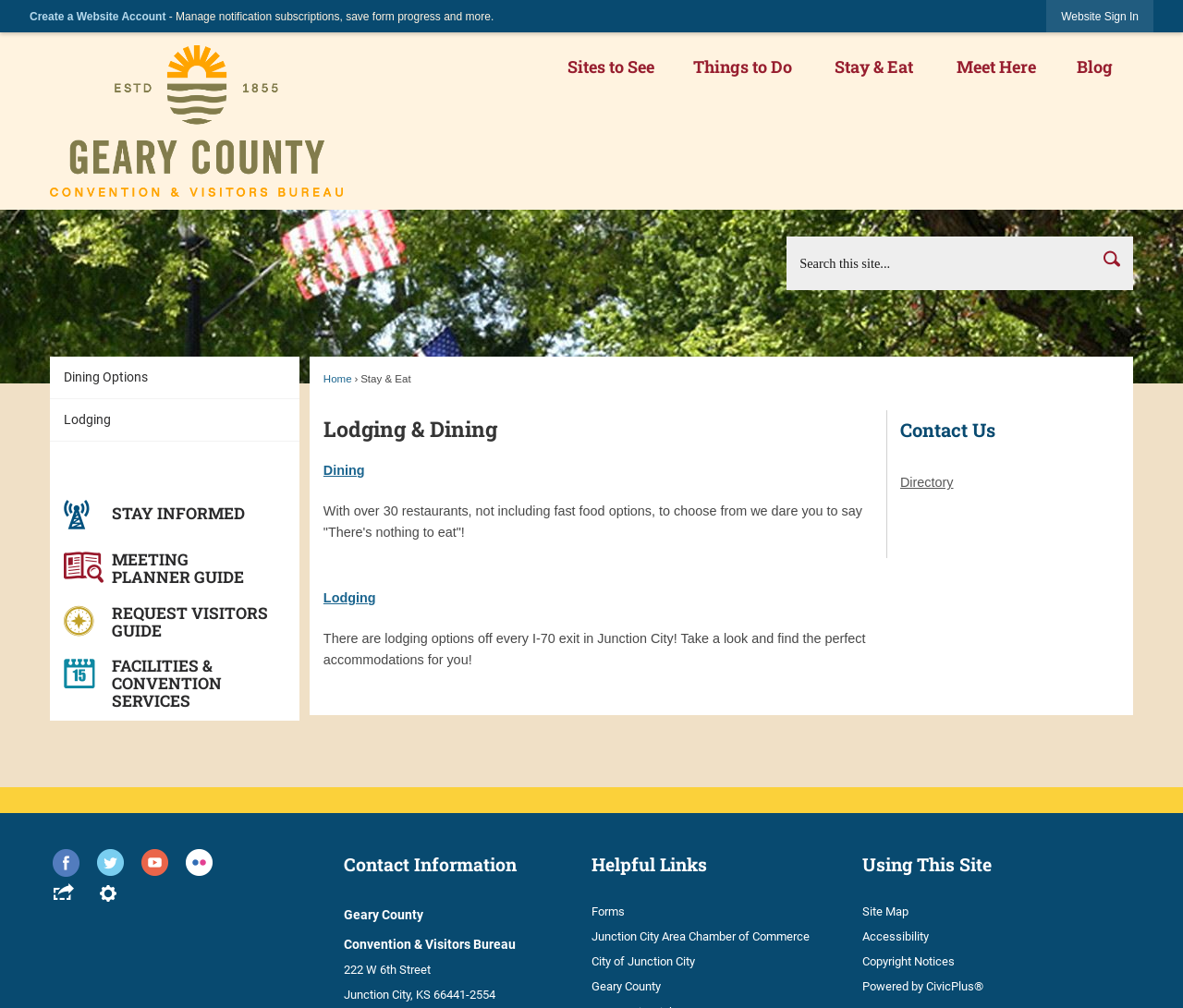Refer to the image and provide a thorough answer to this question:
How many restaurants are mentioned on this webpage?

In the section 'Lodging & Dining', there is a statement that says 'With over 30 restaurants, not including fast food options, to choose from...'. This indicates that there are more than 30 restaurants mentioned on this webpage.